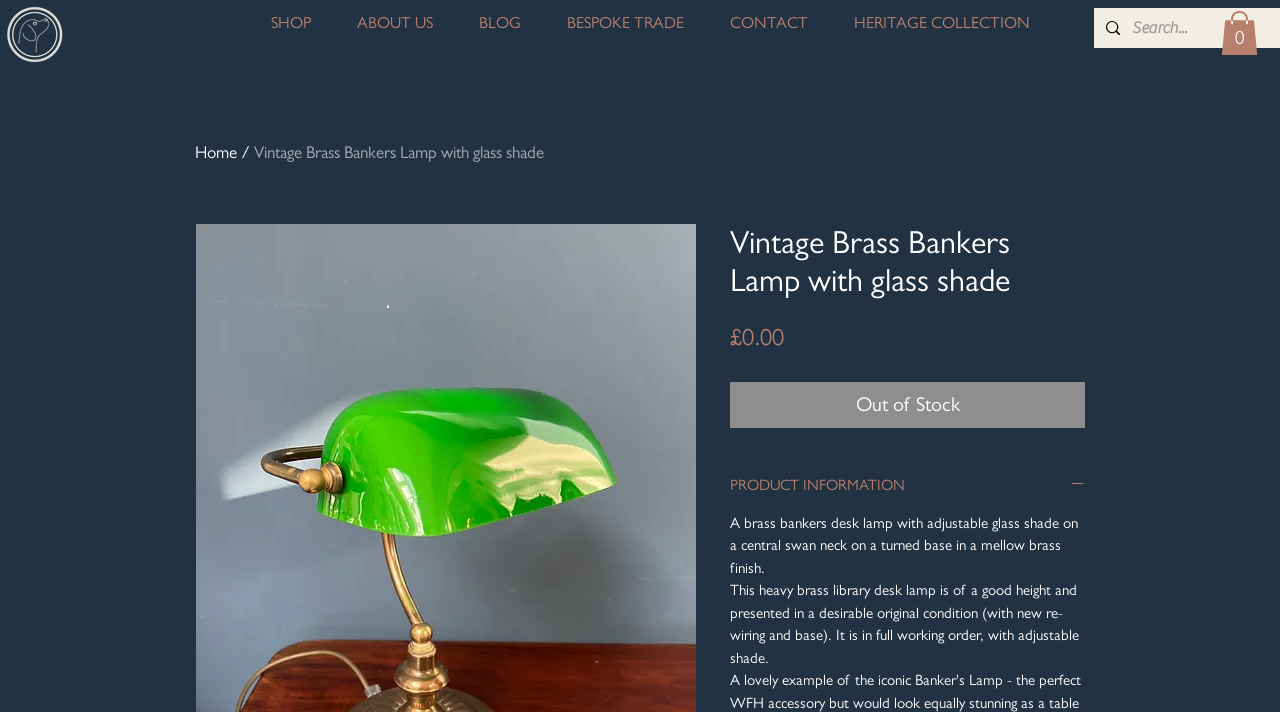What is the condition of the lamp?
Please give a detailed and thorough answer to the question, covering all relevant points.

I found the condition of the lamp by reading the product description which states 'presented in a desirable original condition (with new re-wiring and base)'.